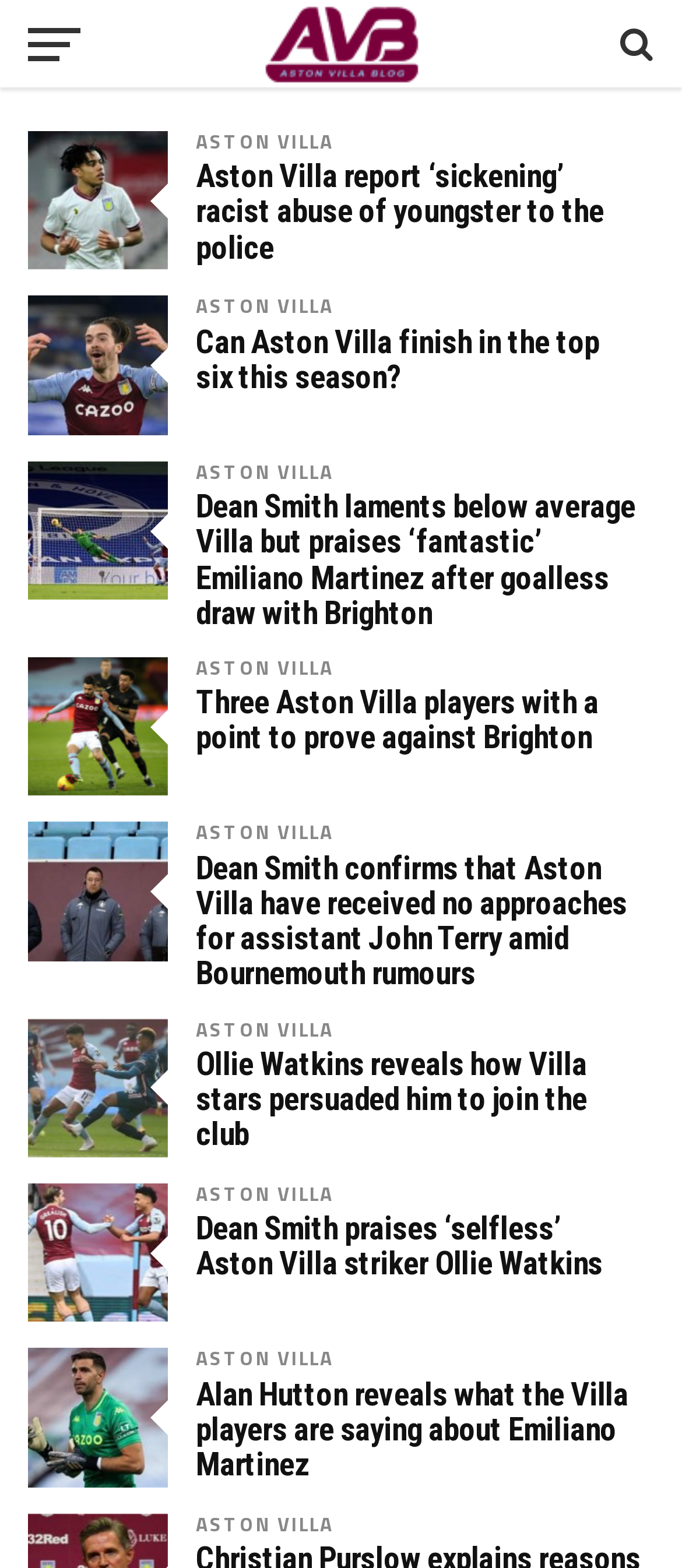Provide the bounding box coordinates of the HTML element this sentence describes: "24hours@btuonline.co.uk".

None